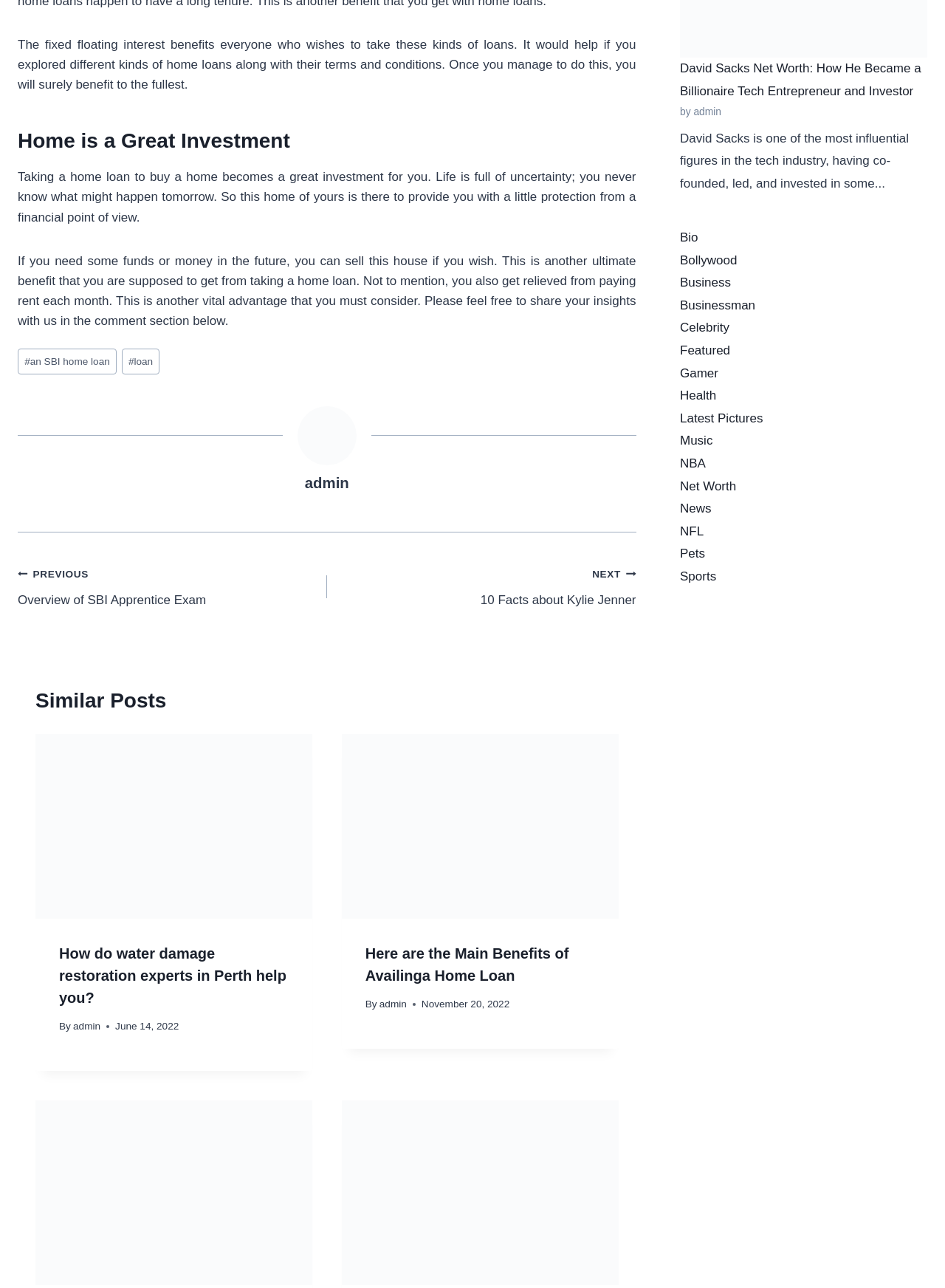What is the benefit of taking a home loan?
Please answer the question as detailed as possible based on the image.

According to the text, taking a home loan provides a little protection from a financial point of view, and also allows one to sell the house in the future if needed, which is another ultimate benefit.